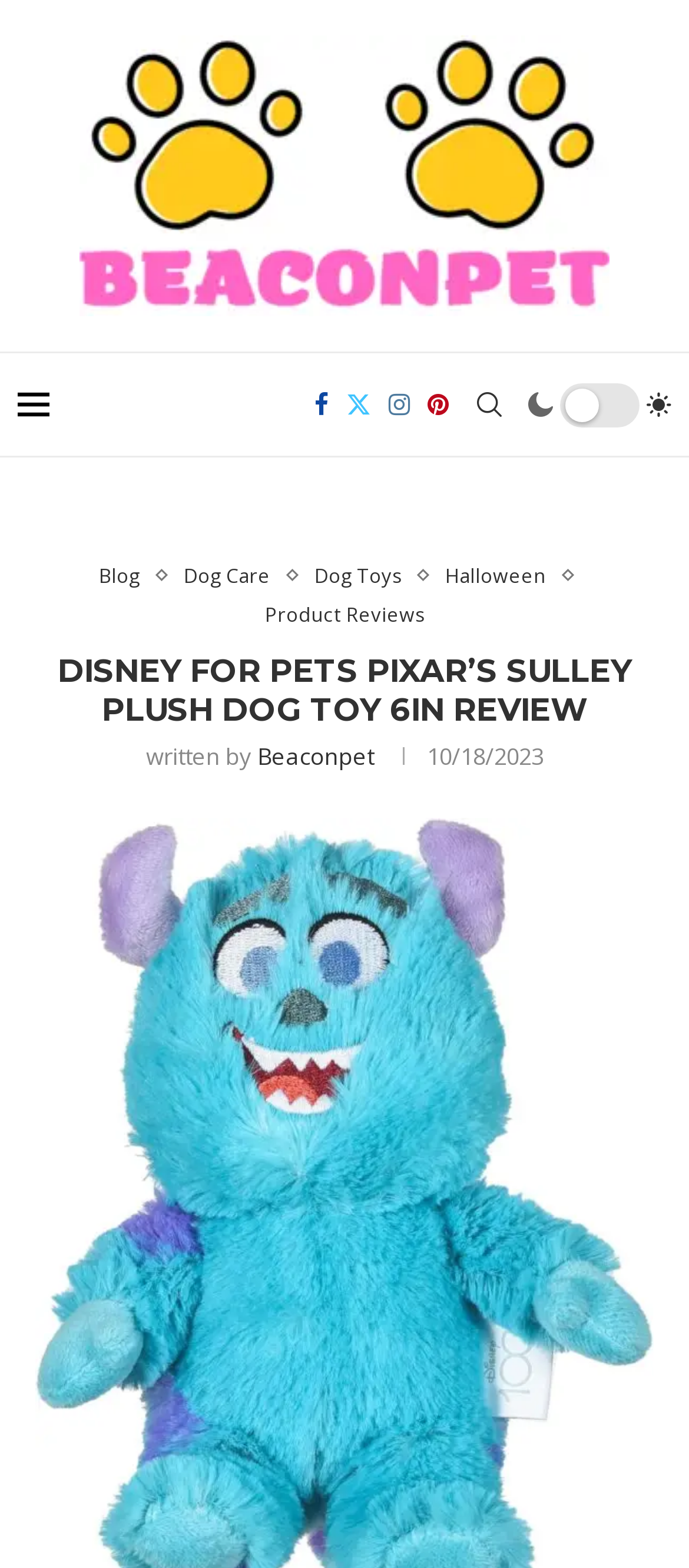Determine the bounding box coordinates for the element that should be clicked to follow this instruction: "Read the full news story". The coordinates should be given as four float numbers between 0 and 1, in the format [left, top, right, bottom].

None